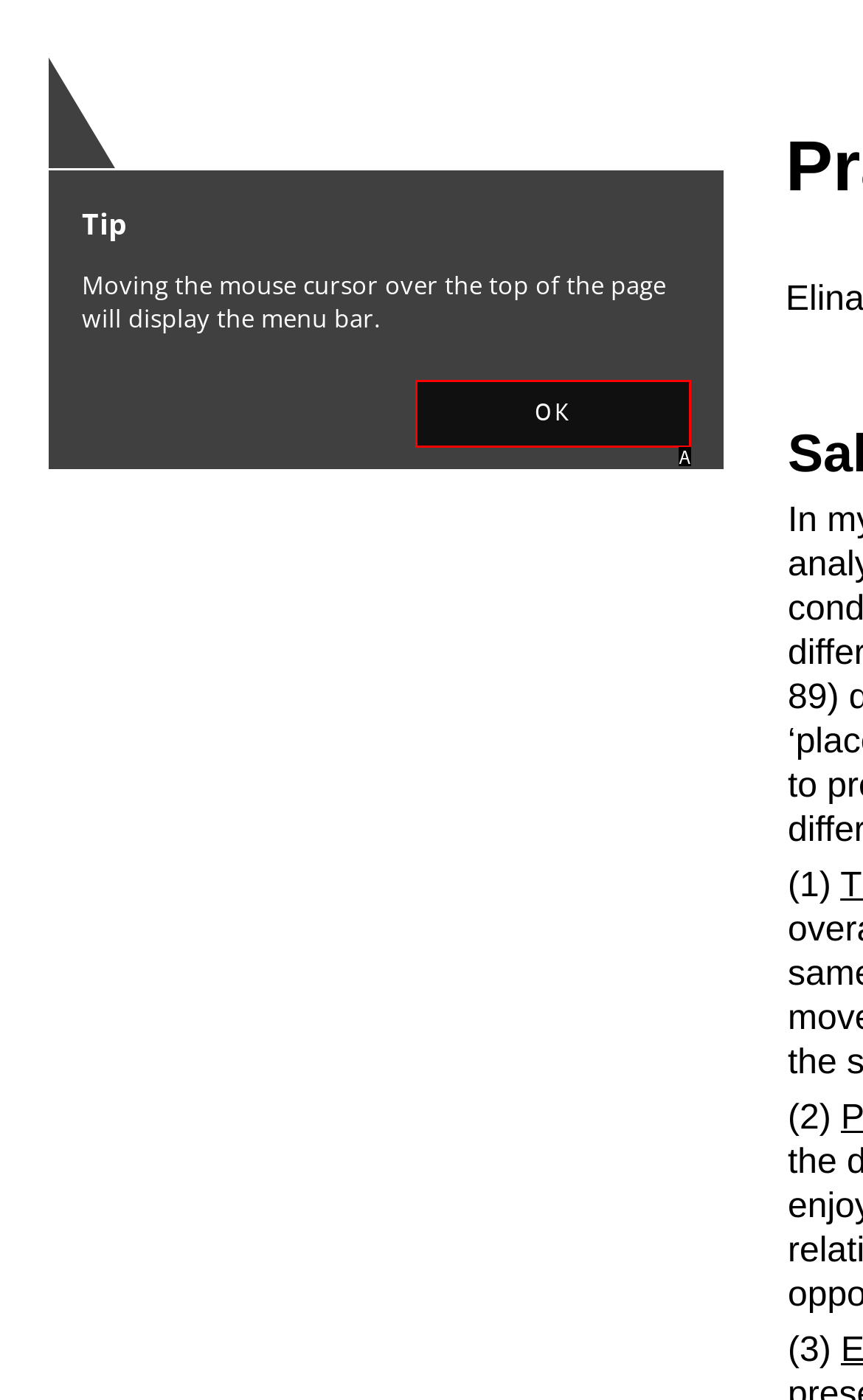Which lettered UI element aligns with this description: OK
Provide your answer using the letter from the available choices.

A